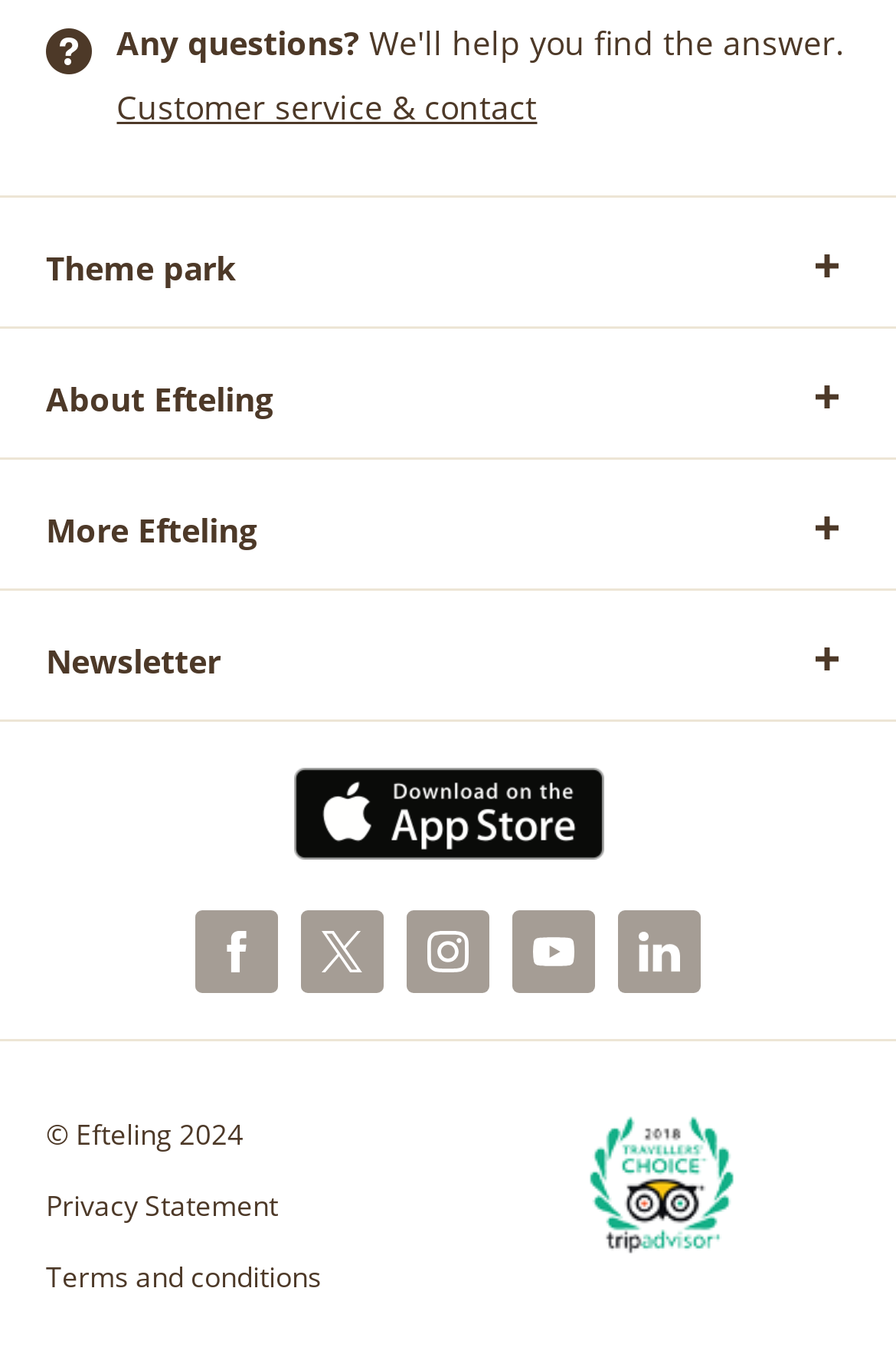Extract the bounding box coordinates of the UI element described by: "Terms and conditions". The coordinates should include four float numbers ranging from 0 to 1, e.g., [left, top, right, bottom].

[0.051, 0.914, 0.359, 0.949]